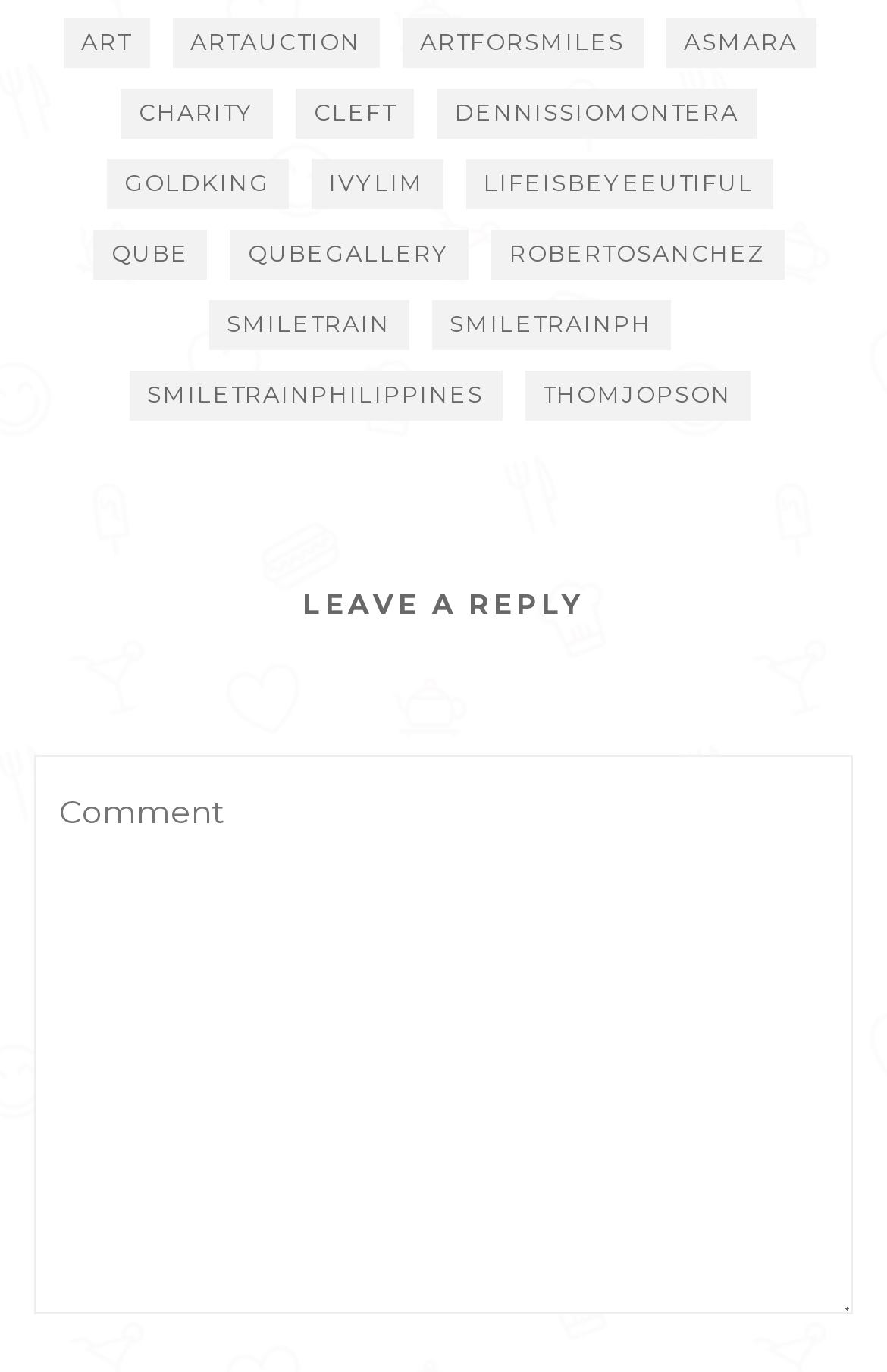Please determine the bounding box coordinates, formatted as (top-left x, top-left y, bottom-right x, bottom-right y), with all values as floating point numbers between 0 and 1. Identify the bounding box of the region described as: name="comment" placeholder="Comment"

[0.038, 0.551, 0.962, 0.958]